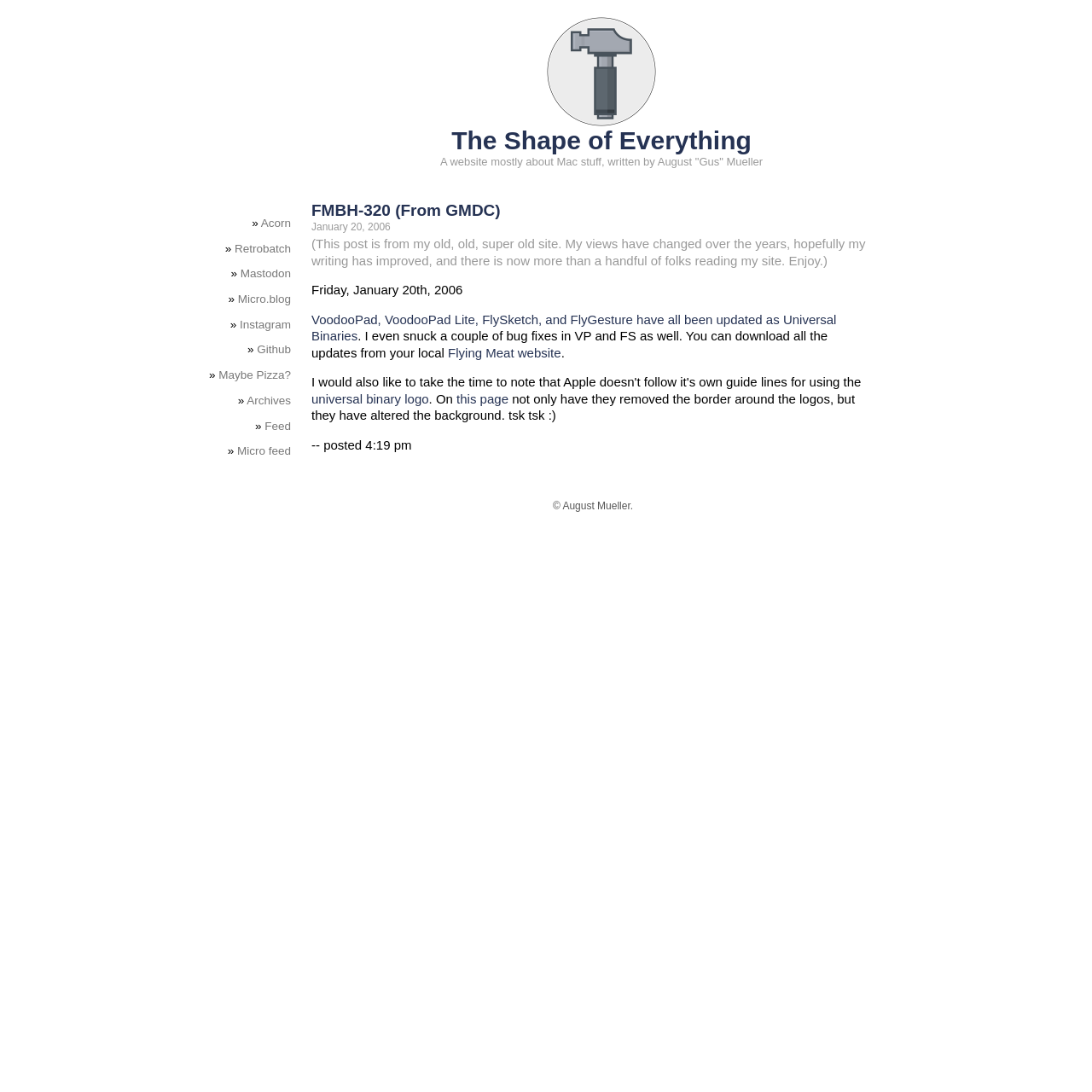Create a full and detailed caption for the entire webpage.

This webpage appears to be a blog post from 2006, with the title "FMBH-320 (From GMDC)" and a focus on Mac-related topics. At the top, there is a link and an image, likely a logo or icon, positioned side by side. Below this, there is a brief description of the website, stating that it is mostly about Mac stuff and written by August "Gus" Mueller.

To the left of this description, there are several links, including "The Shape of Everything", which appears to be a main navigation item. Below this, there are multiple links and separators, organized in a vertical list, which seem to be related to the author's online presence, such as Acorn, Retrobatch, Mastodon, Micro.blog, Instagram, Github, and Maybe Pizza?. These links are grouped together, with separators in between.

The main content of the blog post begins with a link to the same title, "FMBH-320 (From GMDC)", followed by a date, "January 20, 2006", and a disclaimer that the post is from an old site and the author's views may have changed. The post itself discusses updates to several software applications, including VoodooPad, VoodooPad Lite, FlySketch, and FlyGesture, with links to "Universal Binaries" and the "Flying Meat website". There is also an image link to a "universal binary logo" and a mention of a page with altered logos.

At the bottom of the page, there is a copyright notice, "© August Mueller", positioned near the center.